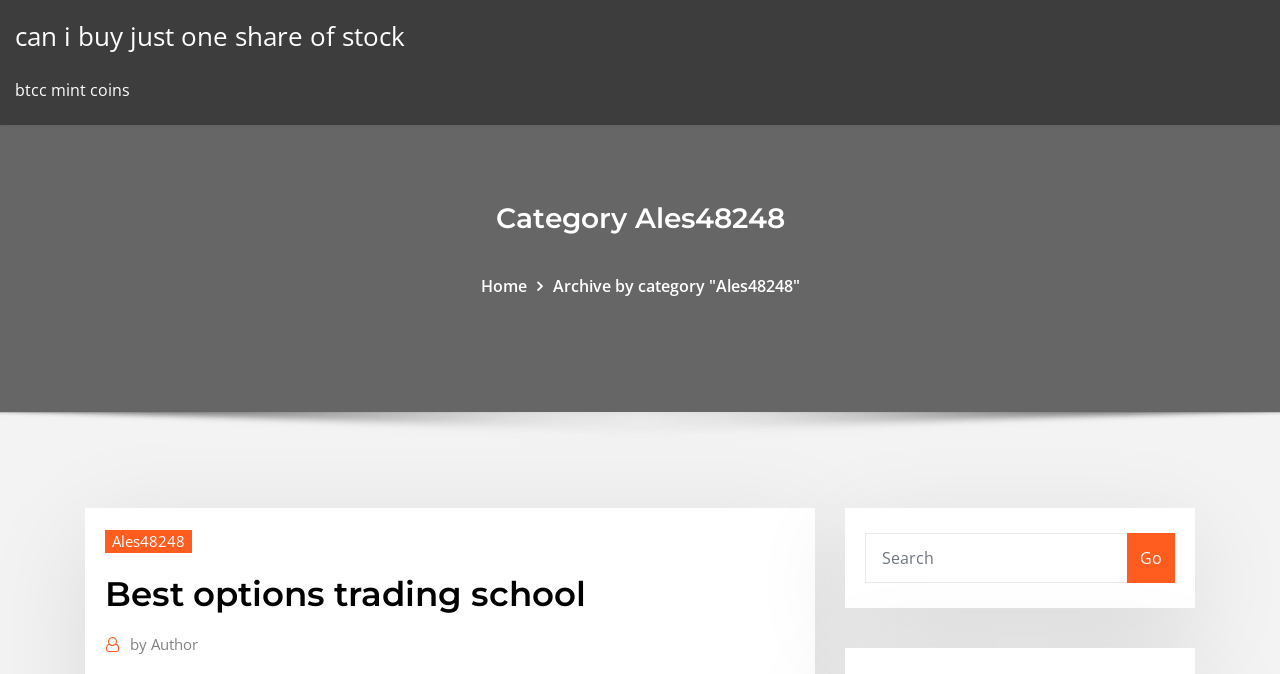How many authors are mentioned on the page?
Offer a detailed and full explanation in response to the question.

I looked at the link element with the text 'by Author' and determined that it suggests that there is only one author mentioned on the page. This link has a bounding box coordinate of [0.102, 0.936, 0.155, 0.975] and is located near the bottom of the page.